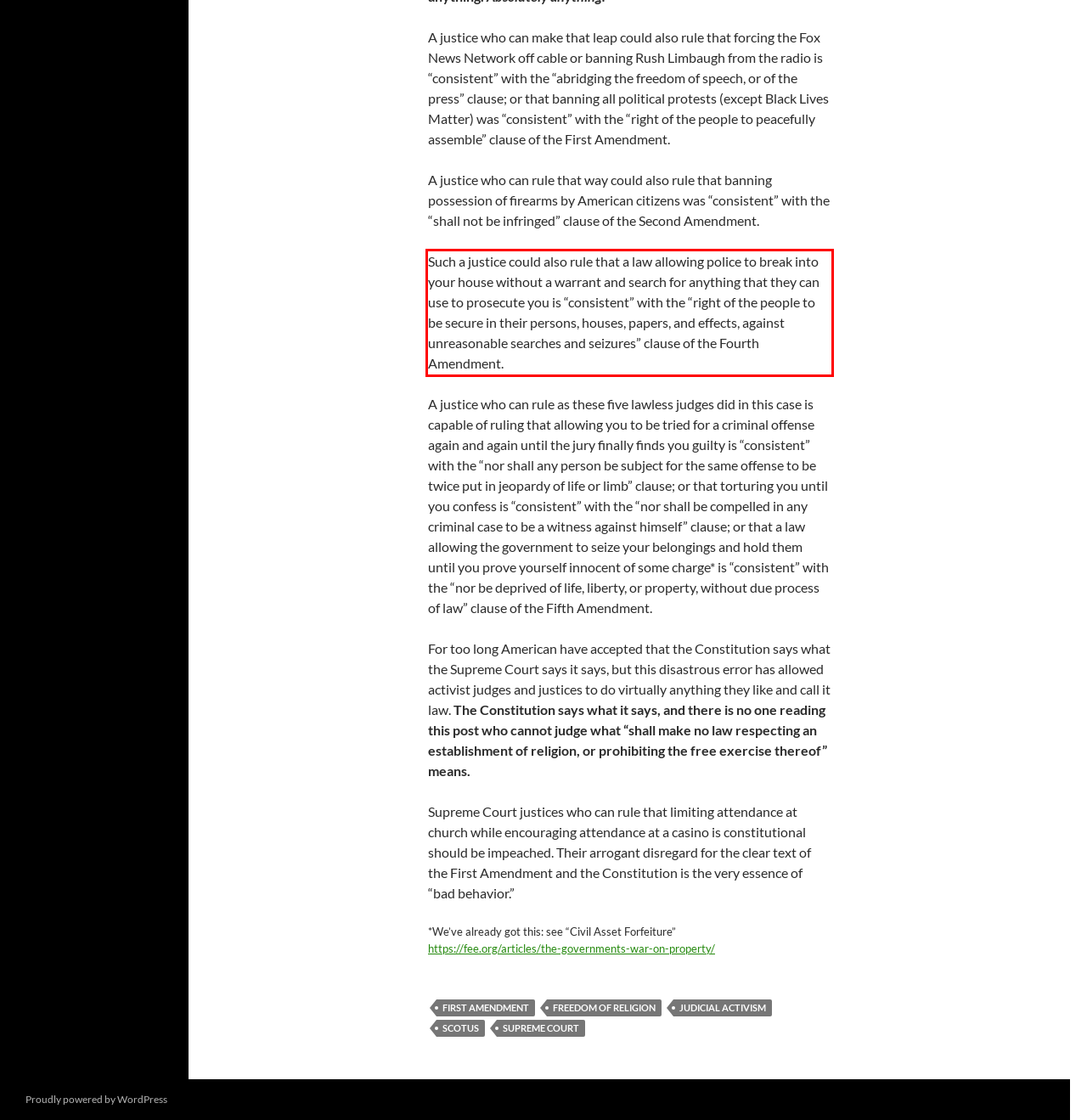Identify the text inside the red bounding box on the provided webpage screenshot by performing OCR.

Such a justice could also rule that a law allowing police to break into your house without a warrant and search for anything that they can use to prosecute you is “consistent” with the “right of the people to be secure in their persons, houses, papers, and effects, against unreasonable searches and seizures” clause of the Fourth Amendment.